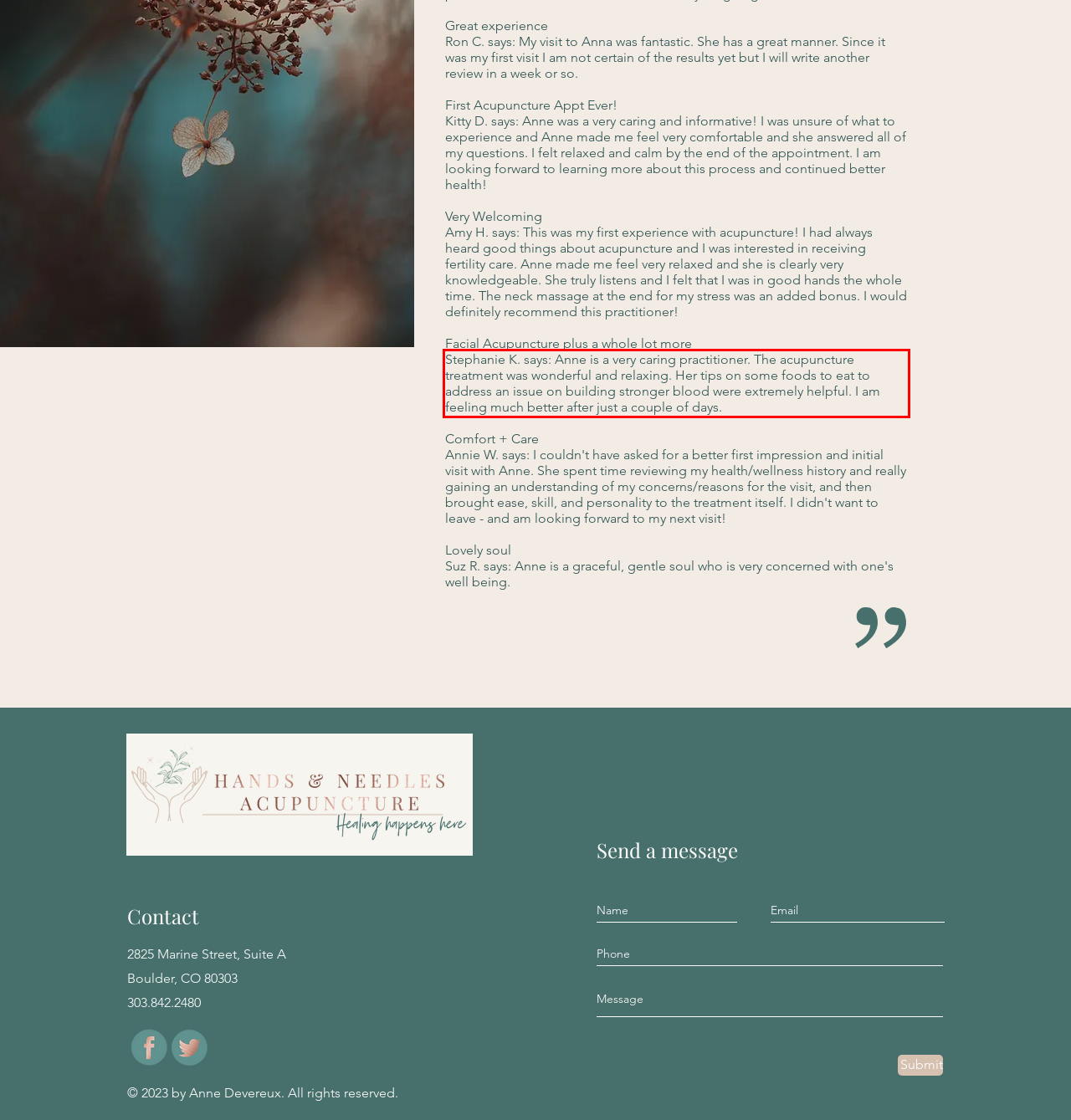Analyze the screenshot of the webpage that features a red bounding box and recognize the text content enclosed within this red bounding box.

Stephanie K. says: Anne is a very caring practitioner. The acupuncture treatment was wonderful and relaxing. Her tips on some foods to eat to address an issue on building stronger blood were extremely helpful. I am feeling much better after just a couple of days.